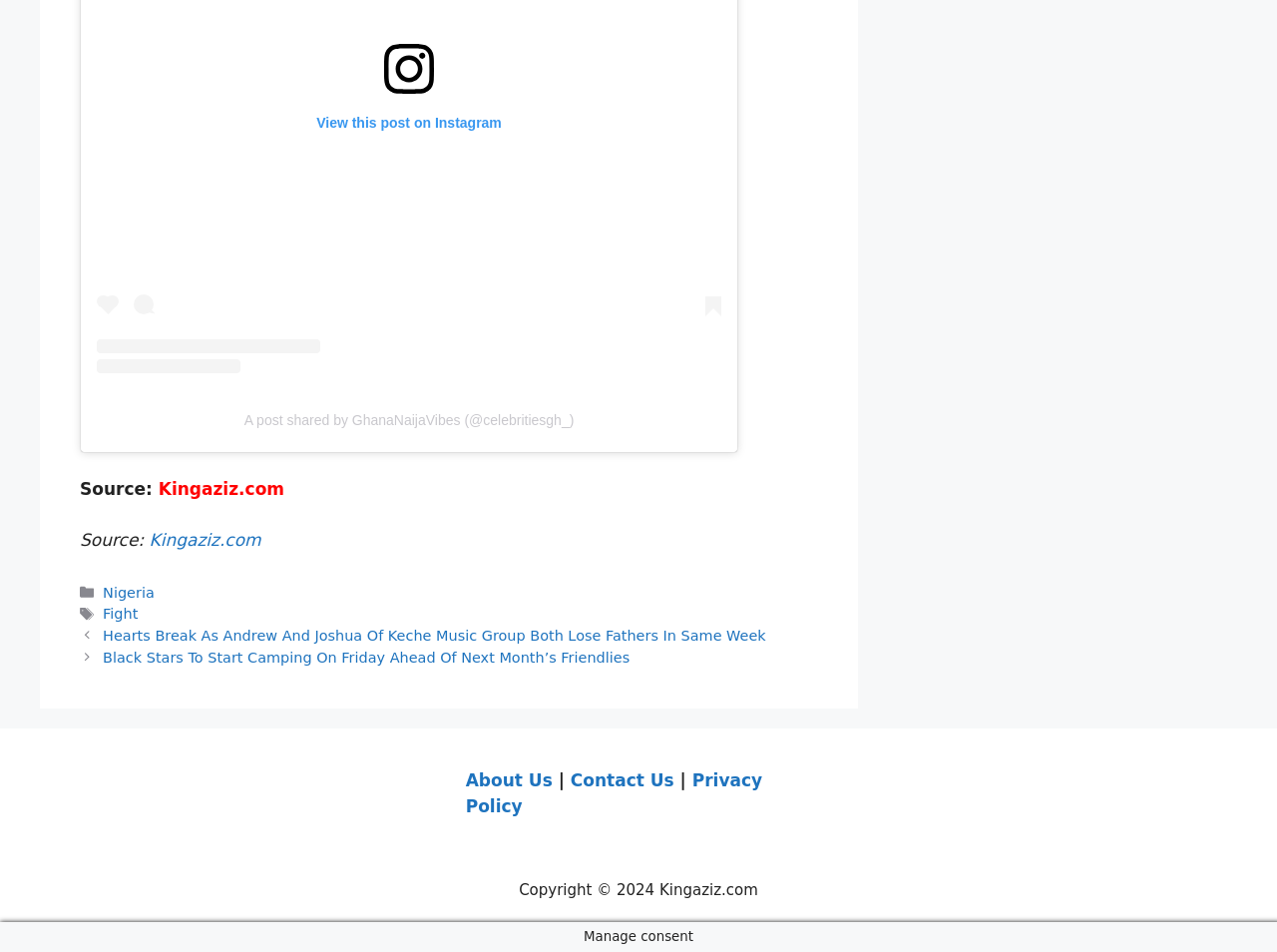Using floating point numbers between 0 and 1, provide the bounding box coordinates in the format (top-left x, top-left y, bottom-right x, bottom-right y). Locate the UI element described here: Privacy Policy

[0.365, 0.81, 0.597, 0.857]